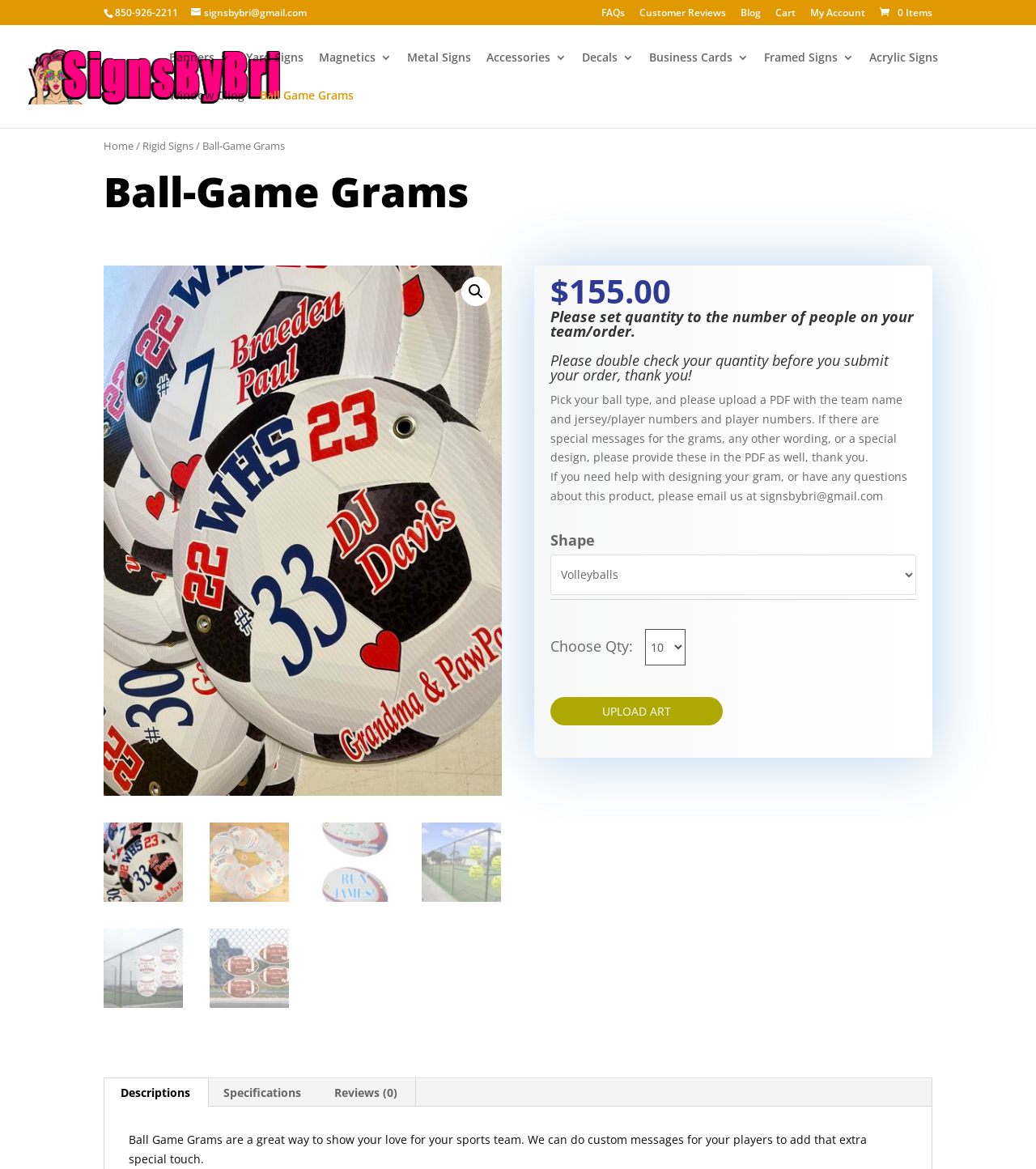What is the minimum quantity to order for Ball Game Grams?
Please respond to the question with a detailed and thorough explanation.

I looked for the minimum quantity to order in the product description section, but it is not explicitly mentioned. The product description only mentions to set the quantity to the number of people on your team/order.